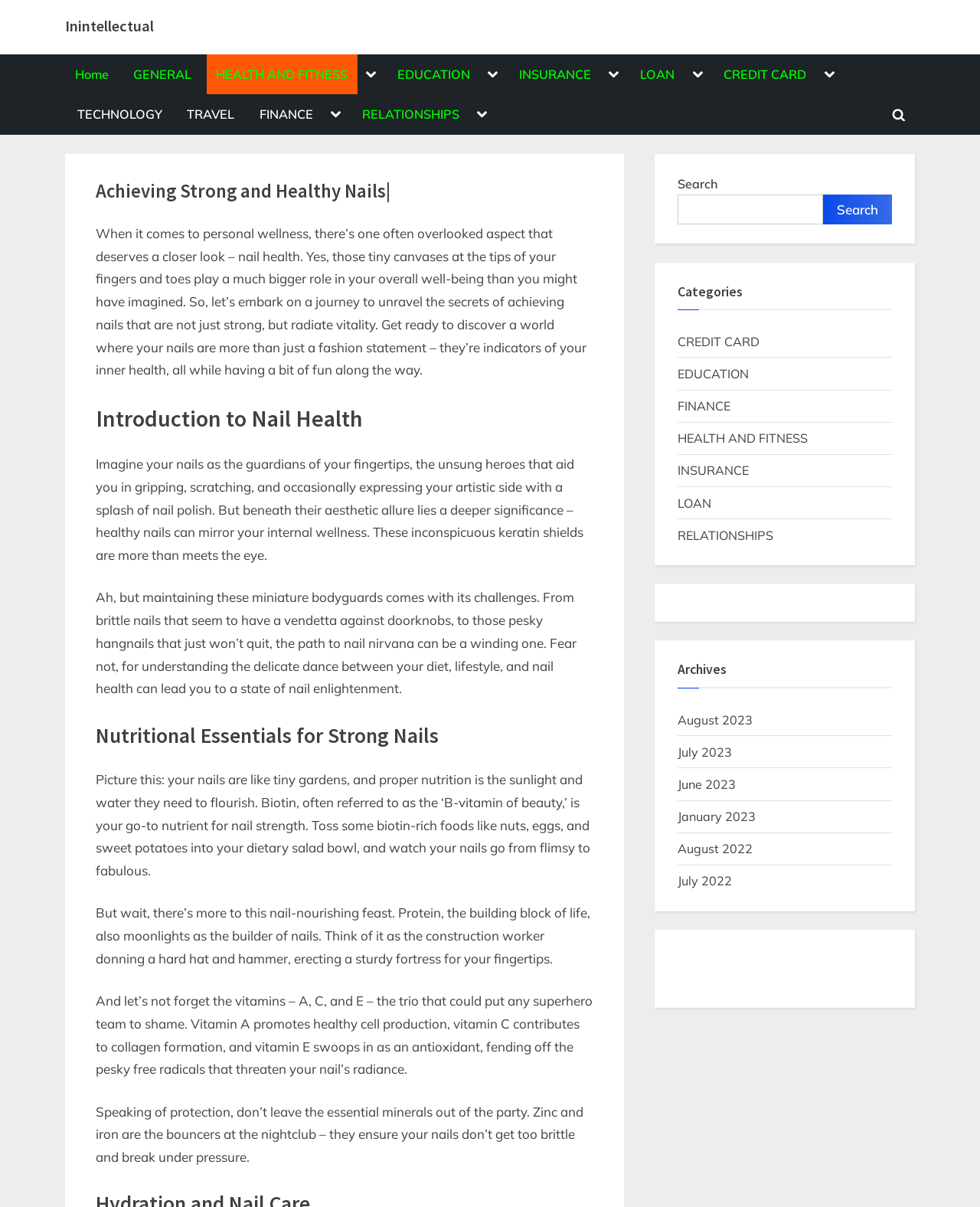Identify the bounding box coordinates of the region I need to click to complete this instruction: "Toggle the 'HEALTH AND FITNESS' sub-menu".

[0.367, 0.053, 0.39, 0.071]